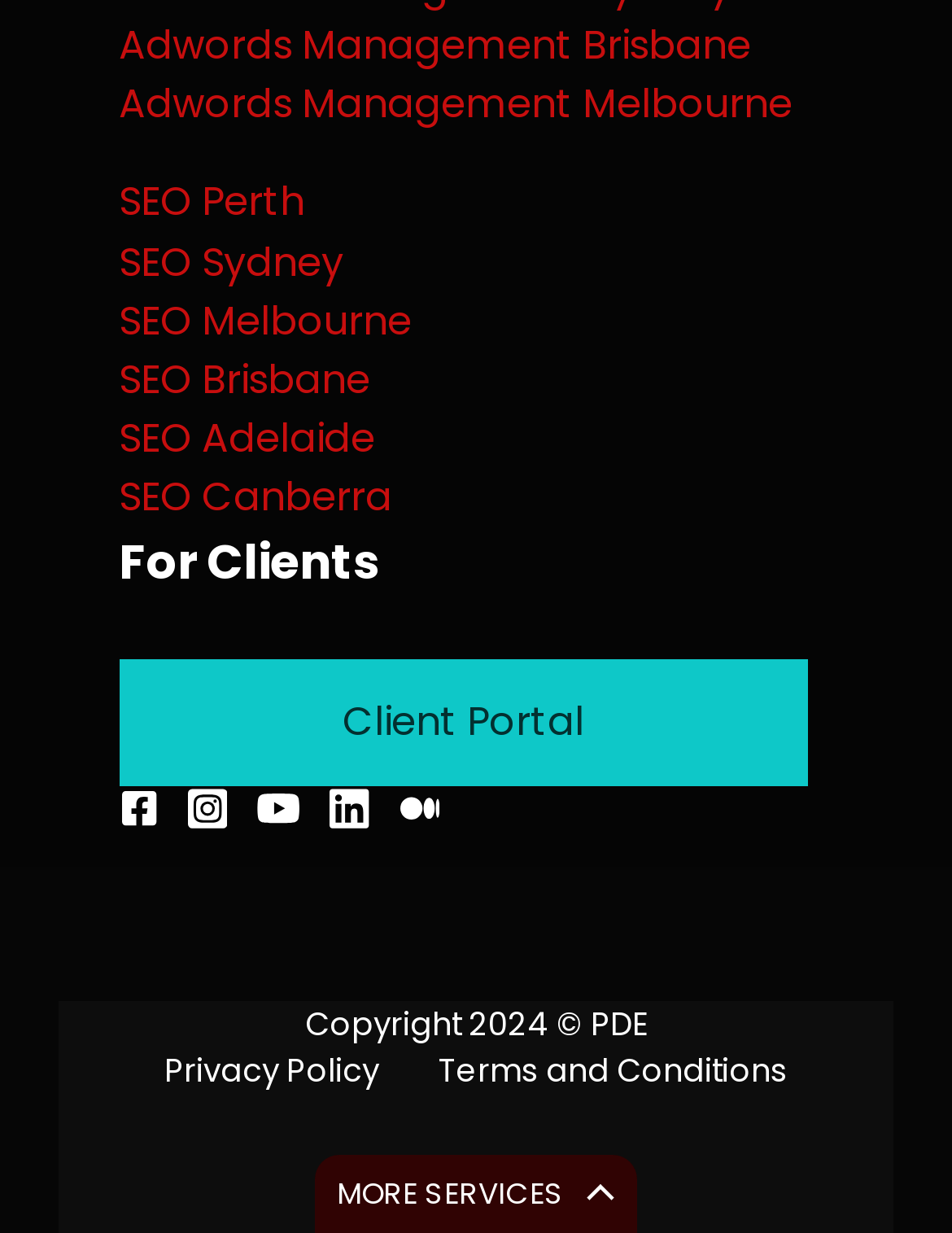Please answer the following question using a single word or phrase: 
What is the text of the first link on the webpage?

Adwords Management Brisbane